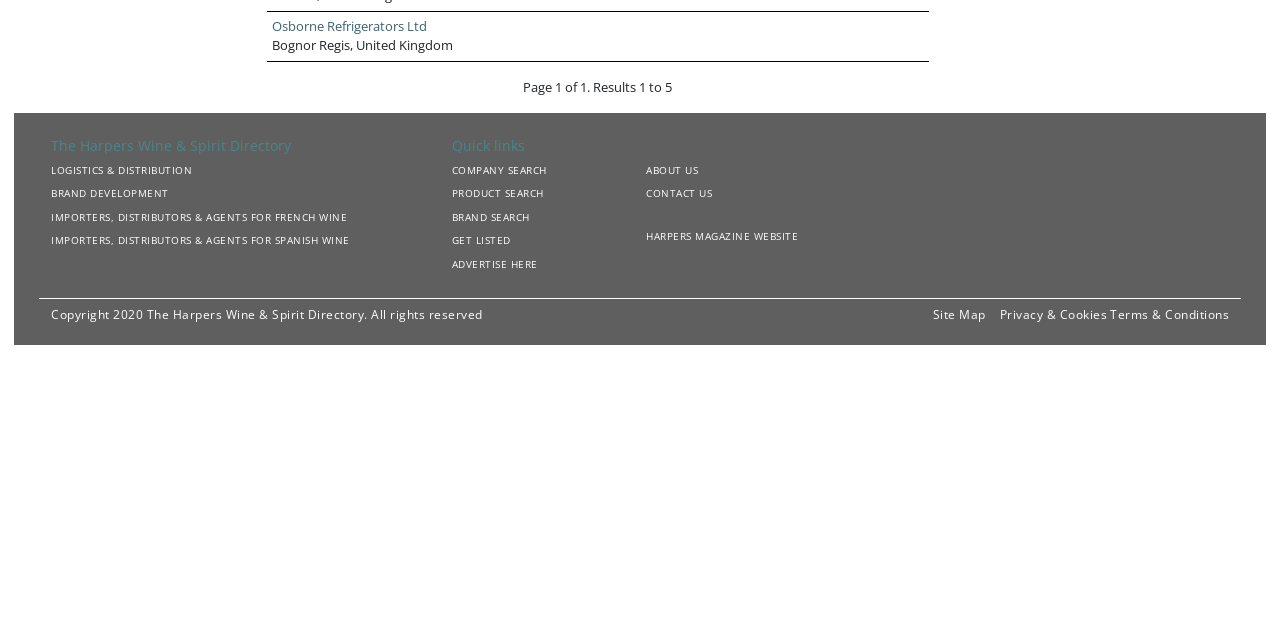Find the bounding box coordinates for the UI element whose description is: "Read more…". The coordinates should be four float numbers between 0 and 1, in the format [left, top, right, bottom].

None